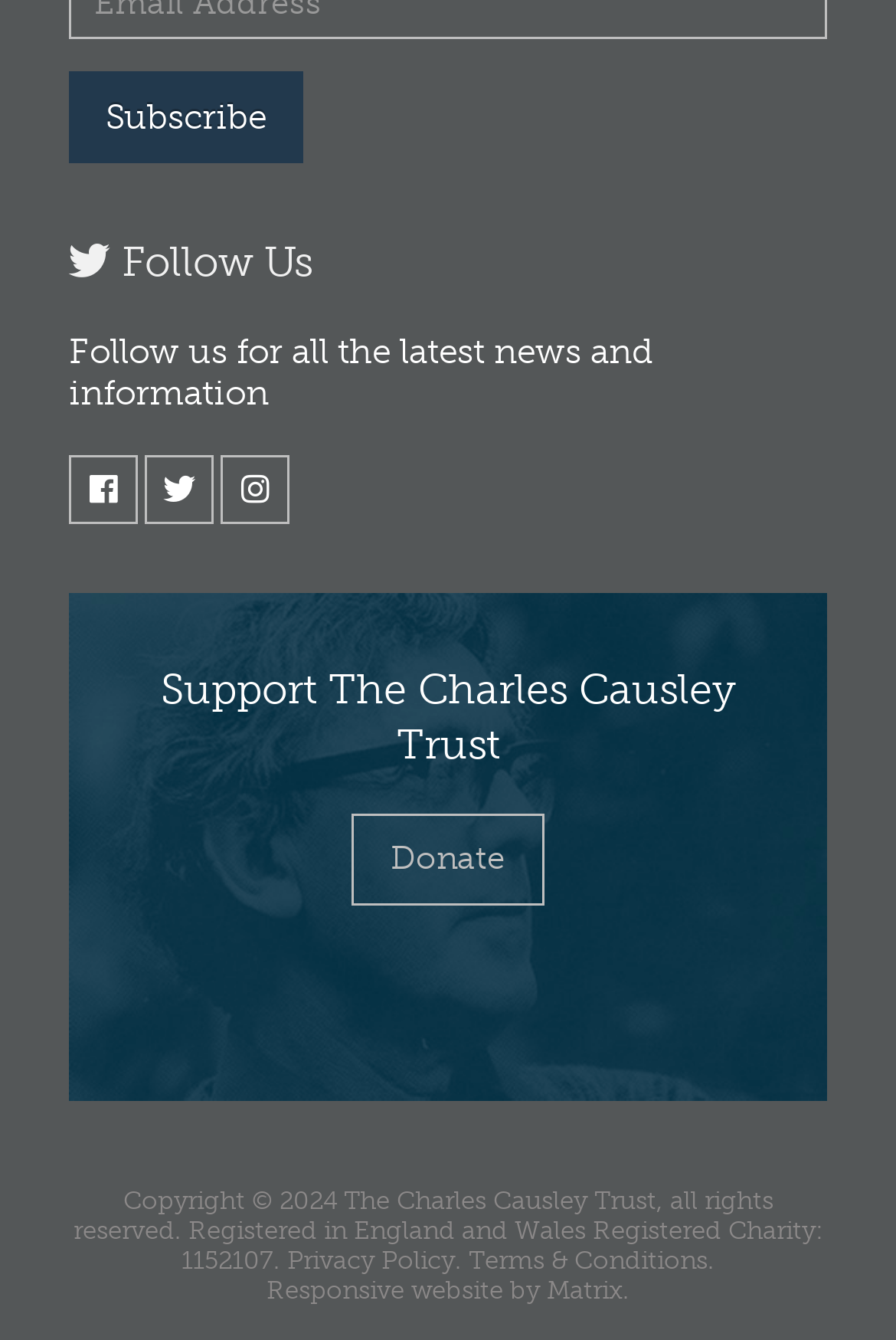What is the organization's charity number?
Based on the visual details in the image, please answer the question thoroughly.

I found the charity number by looking at the copyright information at the bottom of the webpage, which states 'Registered Charity: 1152107'.